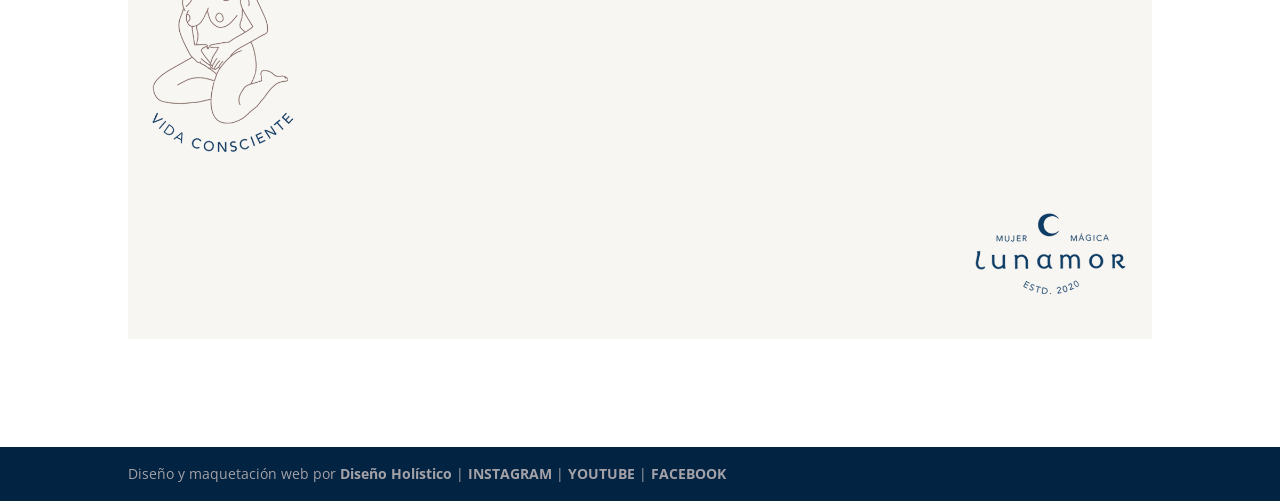How many social media links are at the bottom of the page?
Please utilize the information in the image to give a detailed response to the question.

At the bottom of the page, there are four social media links: 'INSTAGRAM', 'YOUTUBE', 'FACEBOOK', and another link 'Diseño Holístico'. These links are separated by '|' characters and have bounding box coordinates that indicate their vertical position at the bottom of the page.